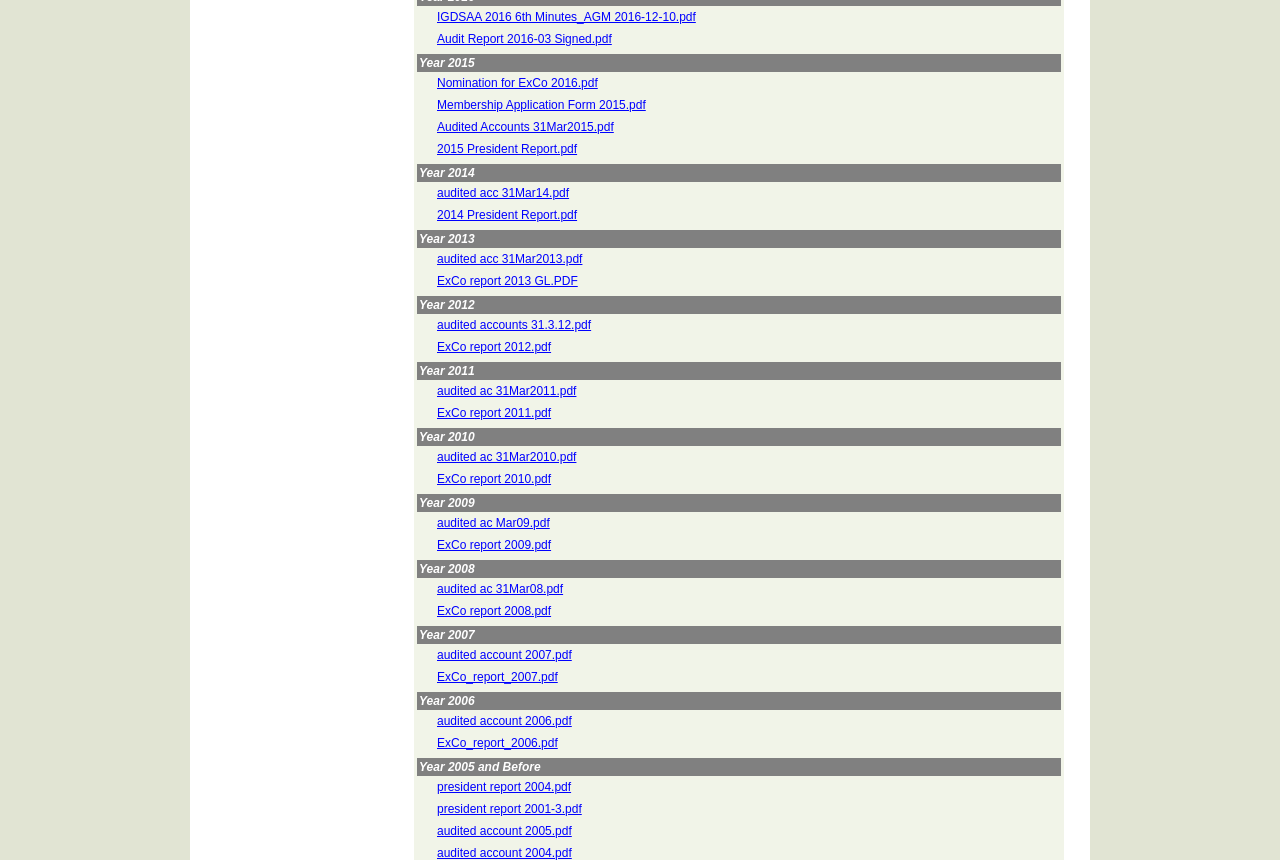Determine the bounding box coordinates of the target area to click to execute the following instruction: "read 2015 President Report.pdf."

[0.341, 0.165, 0.451, 0.181]